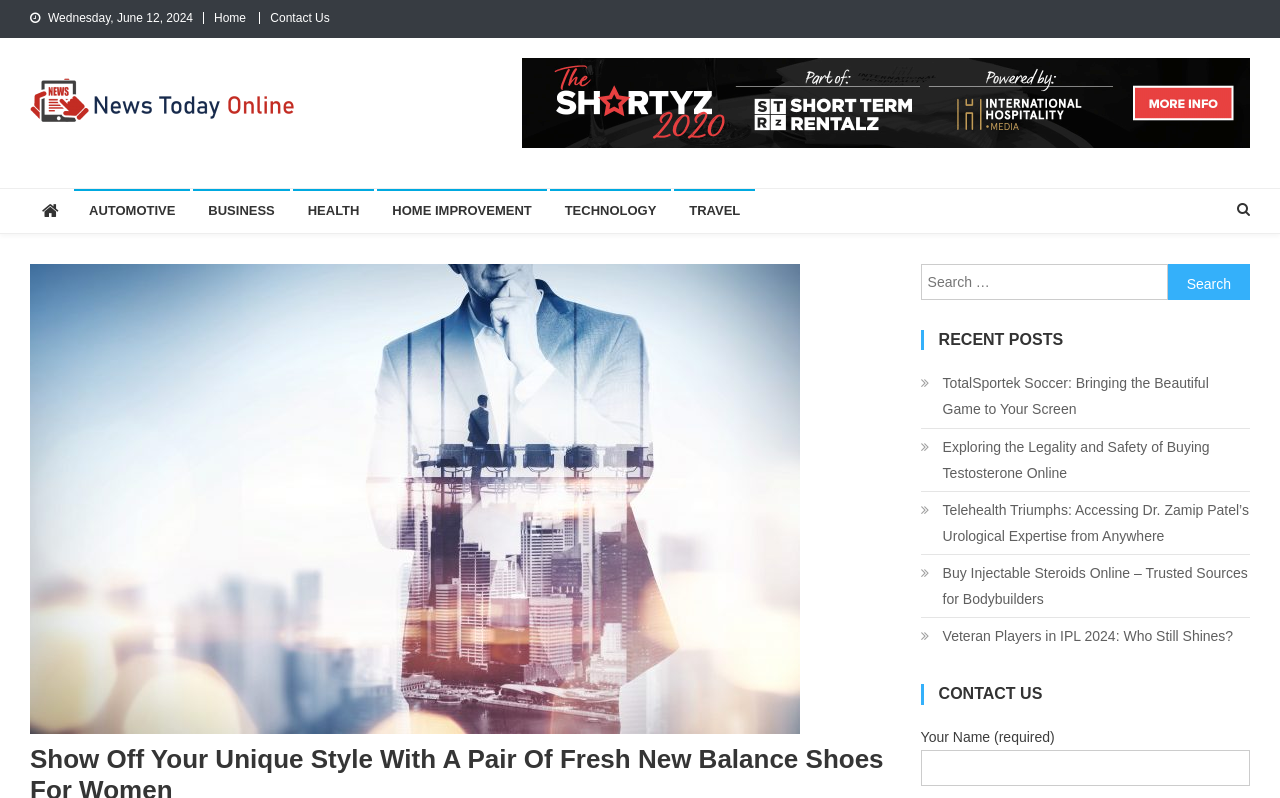Identify the bounding box coordinates of the clickable region required to complete the instruction: "Search for something". The coordinates should be given as four float numbers within the range of 0 and 1, i.e., [left, top, right, bottom].

[0.719, 0.33, 0.977, 0.375]